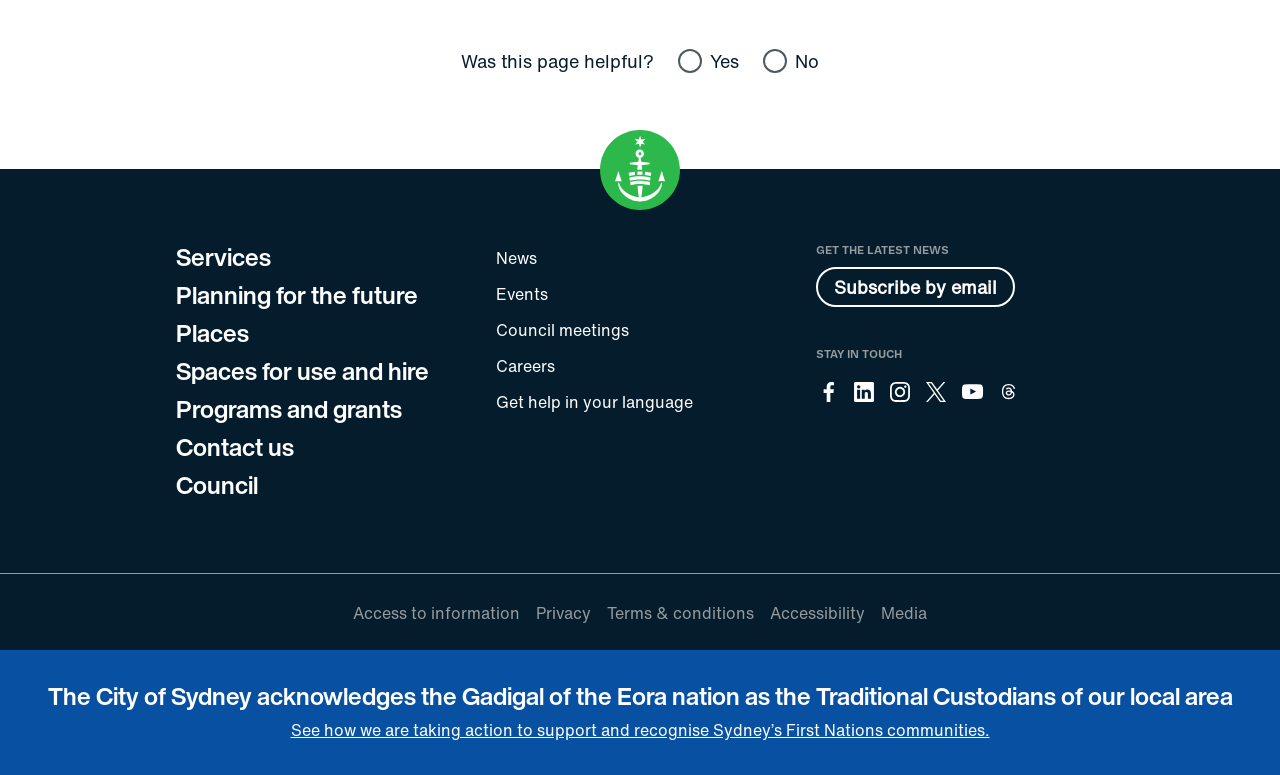Show the bounding box coordinates of the element that should be clicked to complete the task: "Learn about 'Accessibility'".

[0.602, 0.776, 0.676, 0.807]